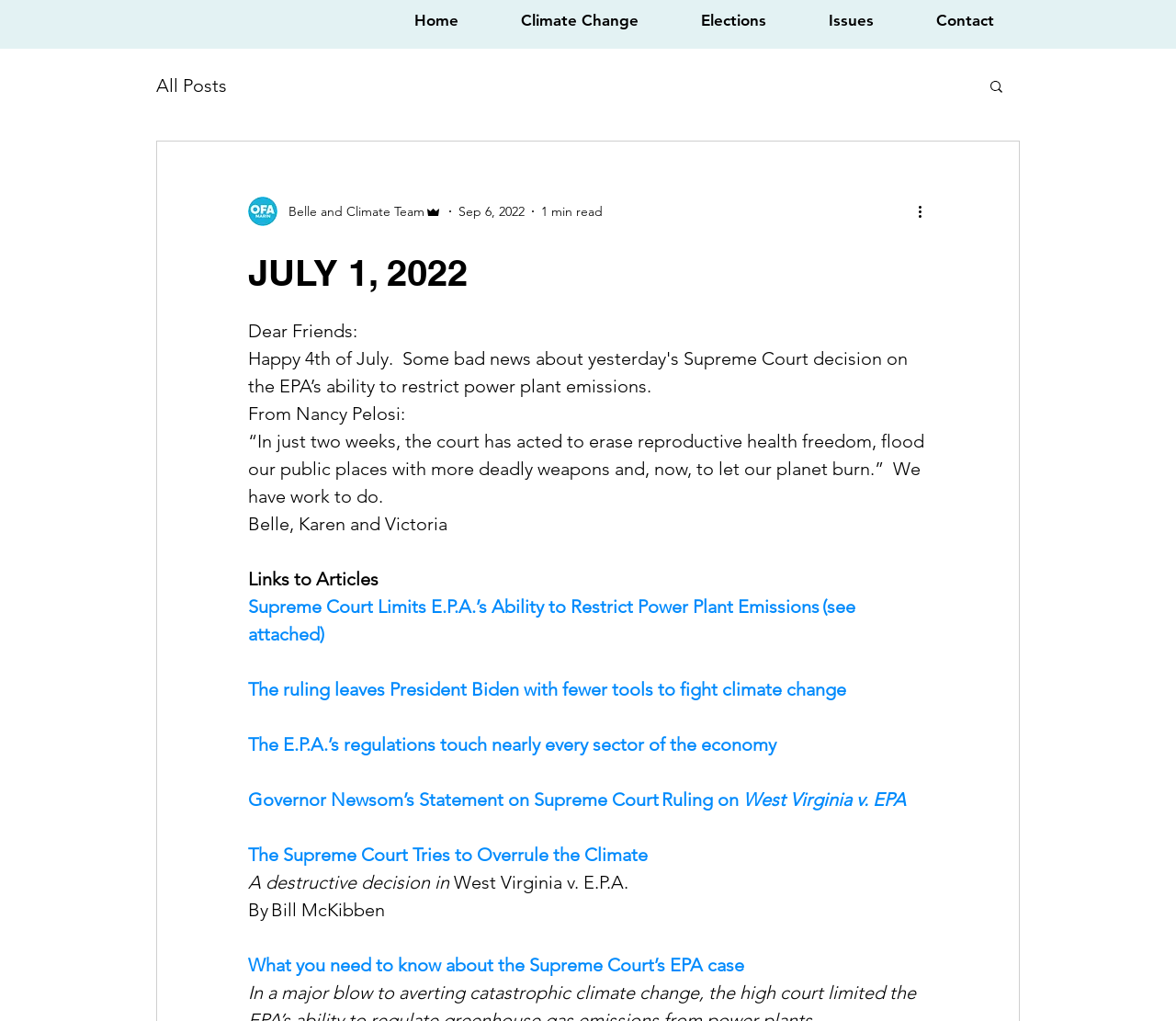Provide the bounding box coordinates for the UI element described in this sentence: "West Virginia v. EPA". The coordinates should be four float values between 0 and 1, i.e., [left, top, right, bottom].

[0.632, 0.772, 0.77, 0.794]